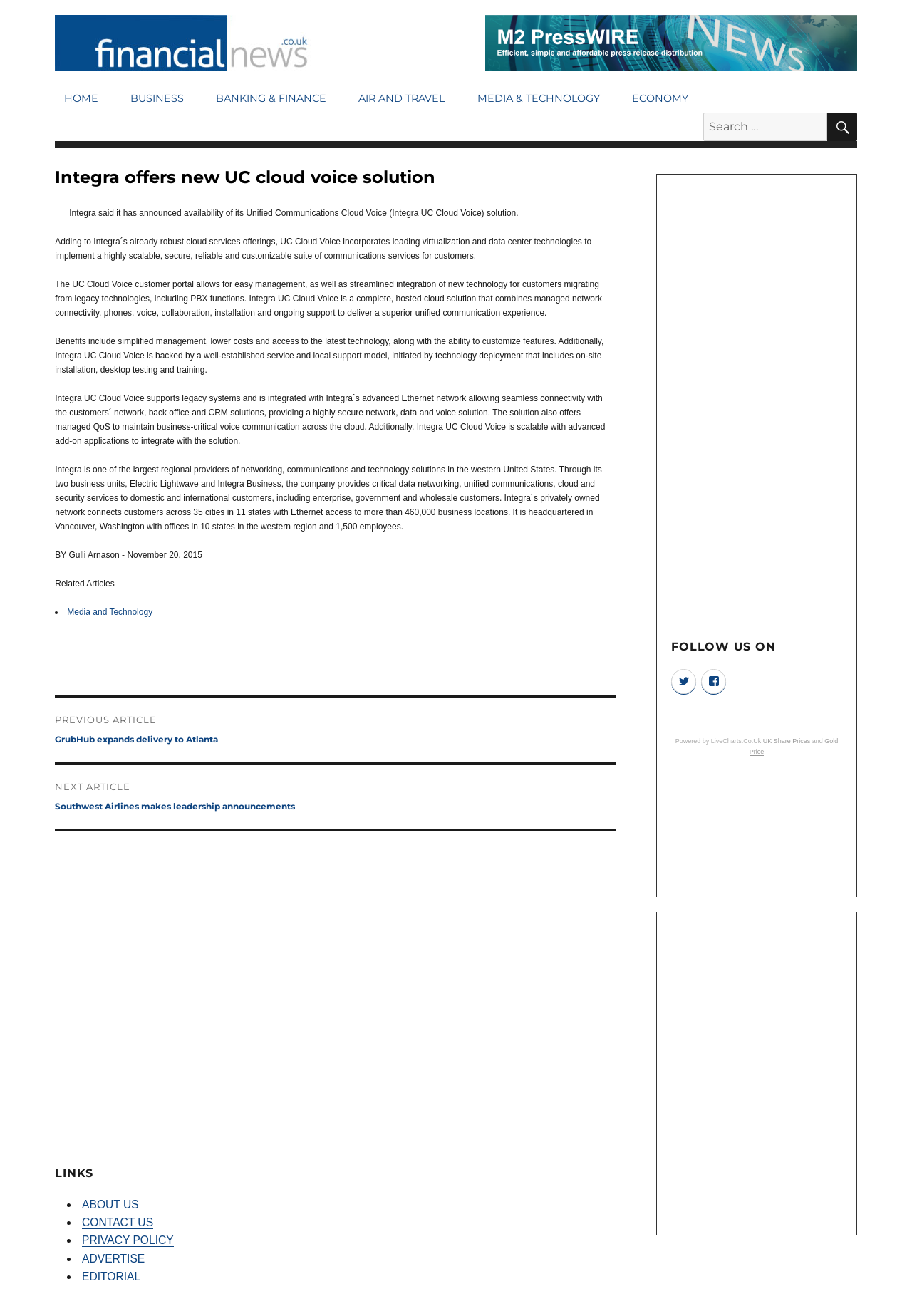Find the bounding box coordinates of the area to click in order to follow the instruction: "Follow on Twitter".

[0.736, 0.509, 0.764, 0.528]